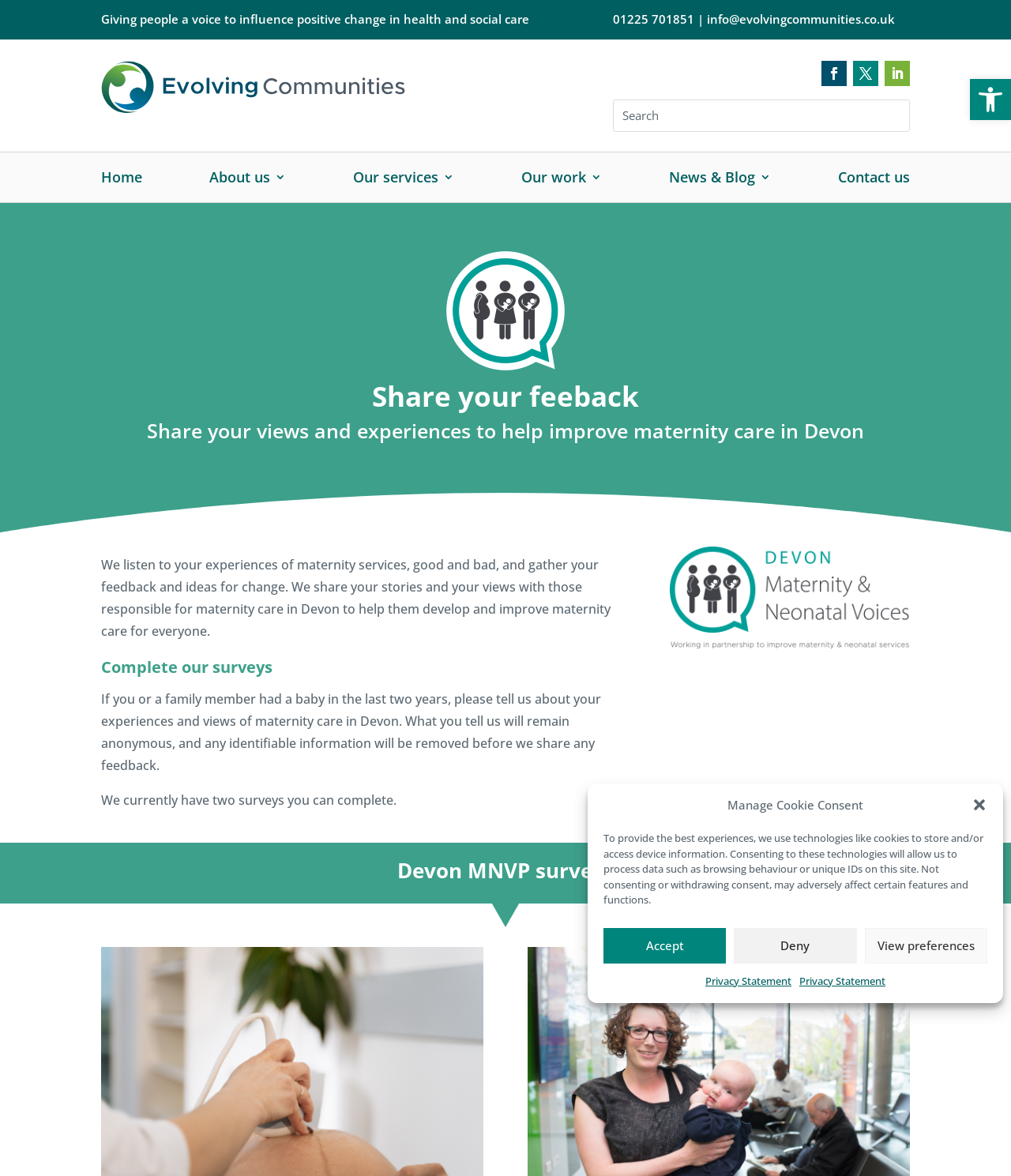Show me the bounding box coordinates of the clickable region to achieve the task as per the instruction: "Complete a survey".

[0.1, 0.557, 0.619, 0.585]